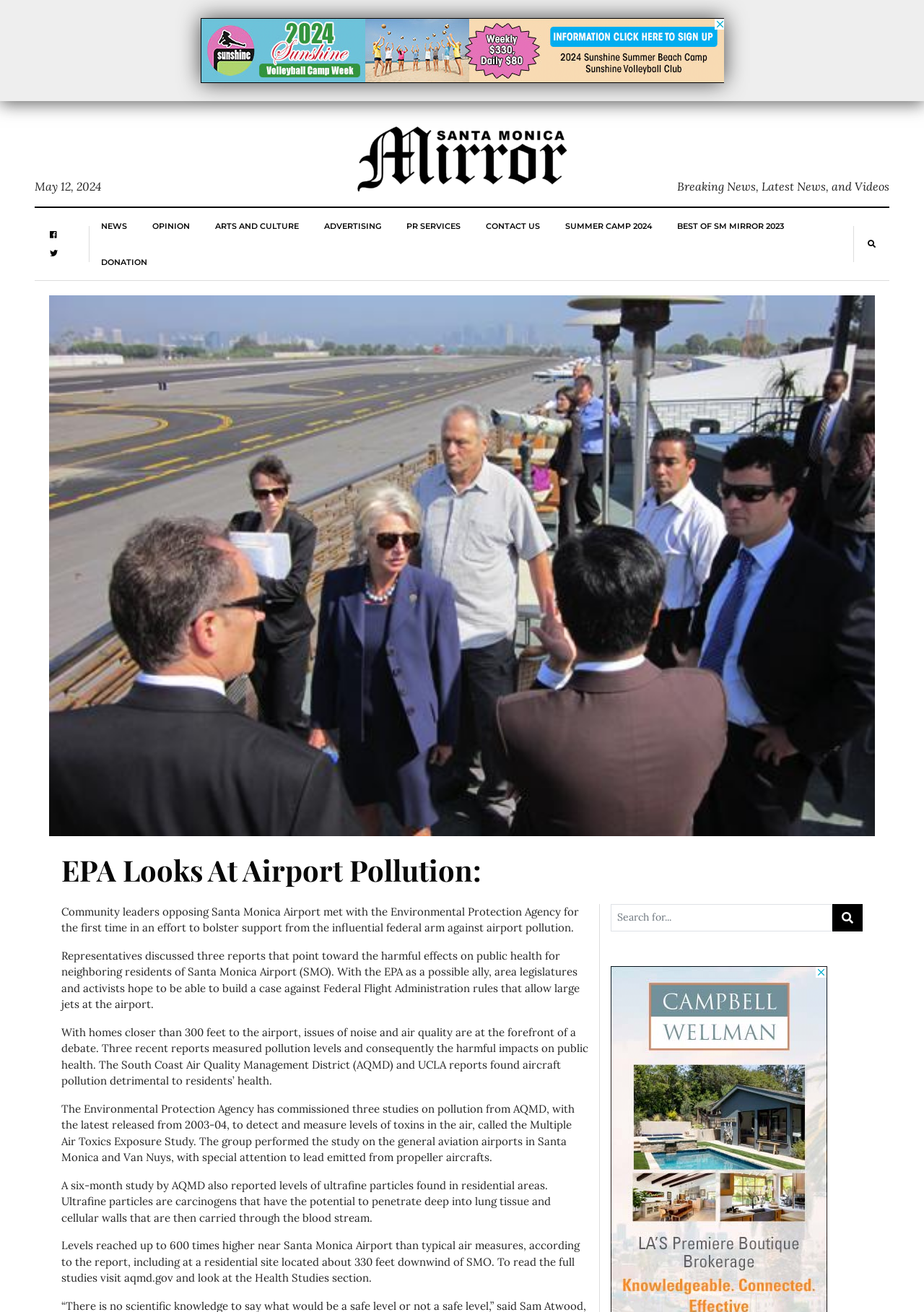Respond to the following question with a brief word or phrase:
What is the date of the news article?

May 12, 2024